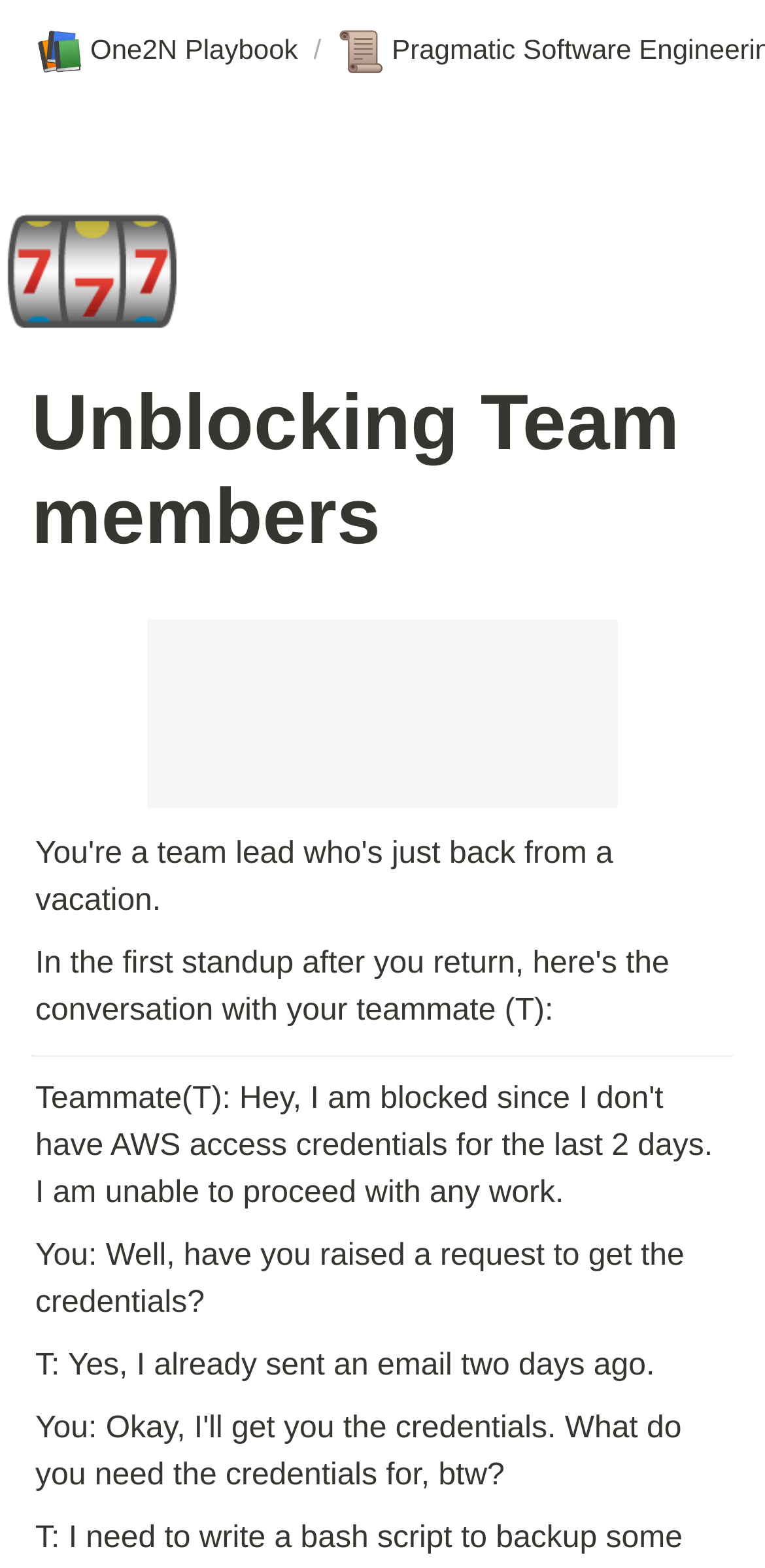Using the format (top-left x, top-left y, bottom-right x, bottom-right y), and given the element description, identify the bounding box coordinates within the screenshot: 📚One2N Playbook

[0.031, 0.013, 0.405, 0.051]